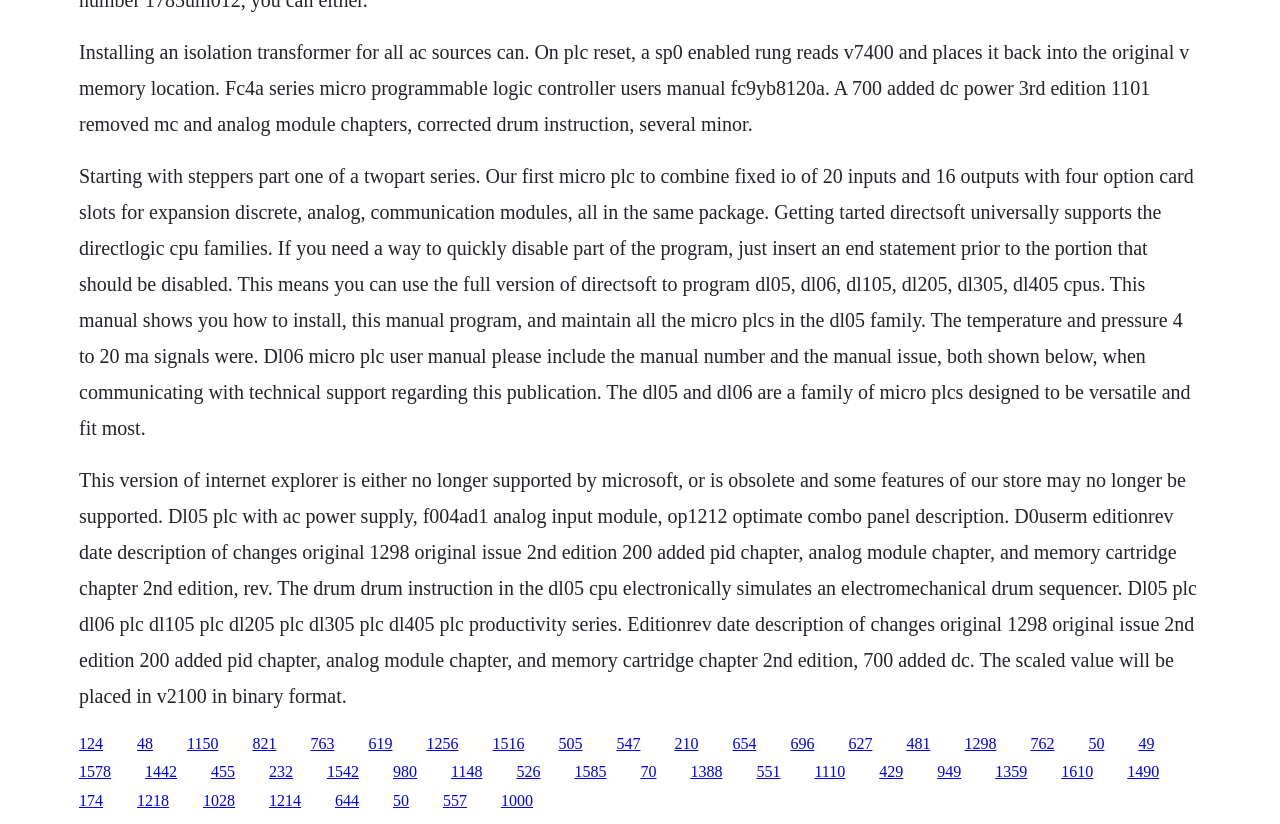Please locate the clickable area by providing the bounding box coordinates to follow this instruction: "Click the link '821'".

[0.197, 0.891, 0.216, 0.912]